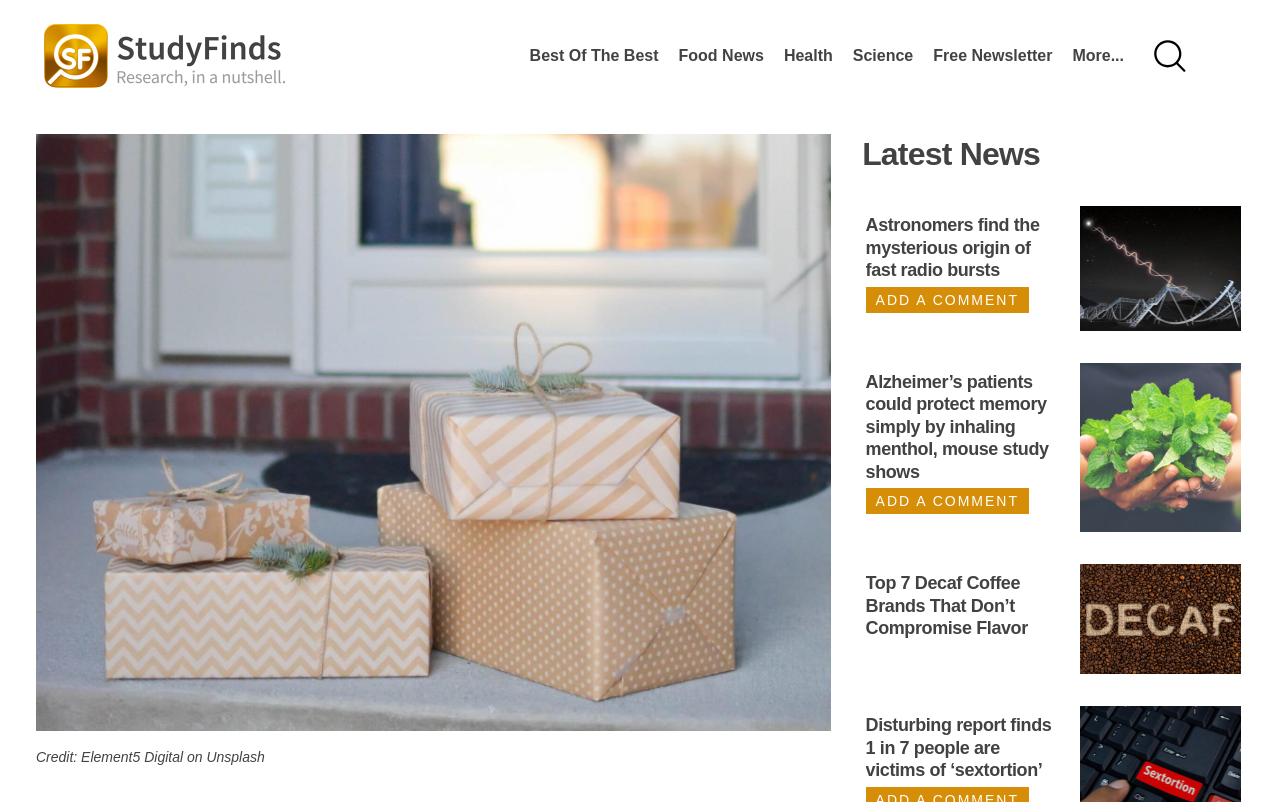Find the bounding box coordinates of the area that needs to be clicked in order to achieve the following instruction: "Click on 'Study Finds'". The coordinates should be specified as four float numbers between 0 and 1, i.e., [left, top, right, bottom].

[0.028, 0.03, 0.228, 0.11]